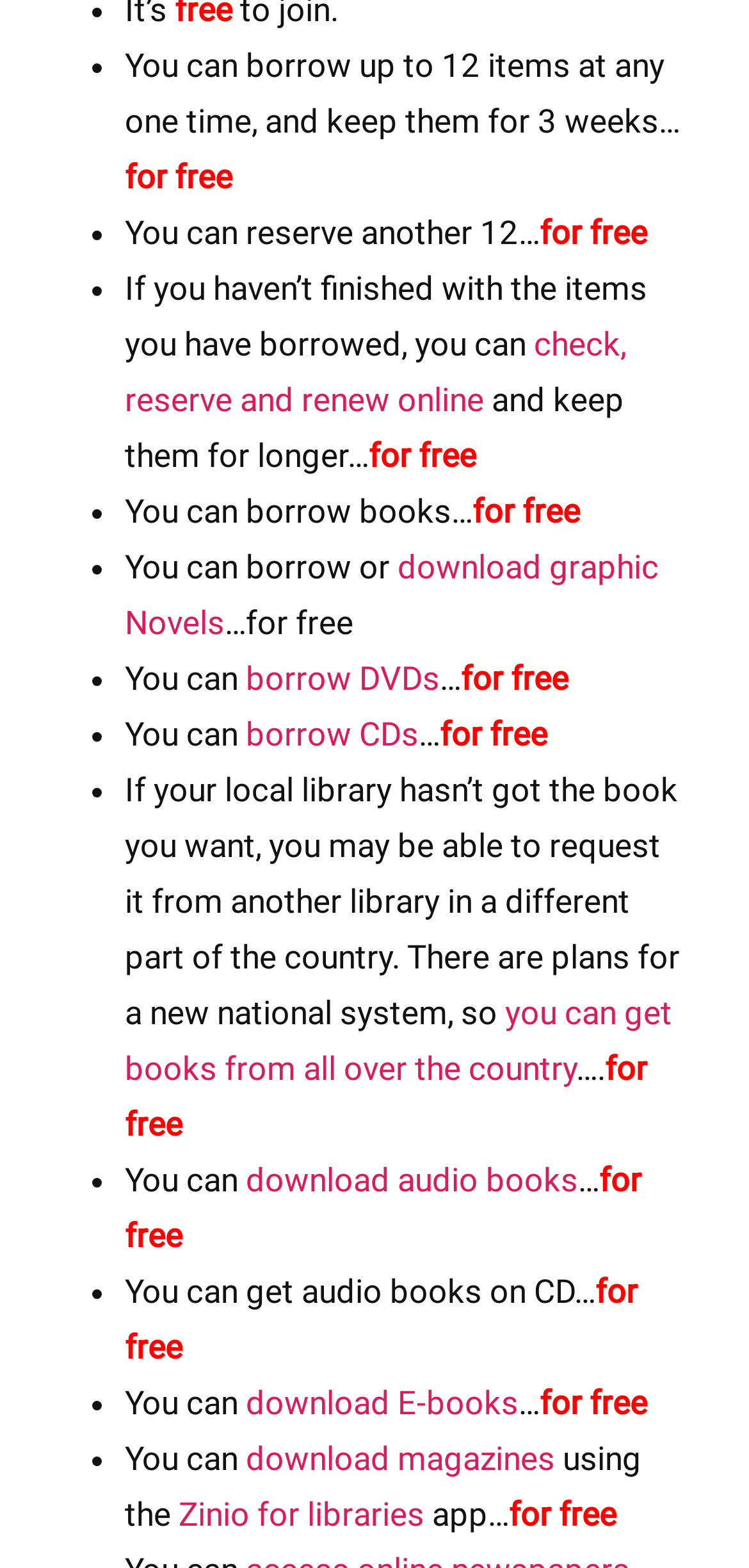What types of materials can be borrowed?
From the screenshot, provide a brief answer in one word or phrase.

Books, DVDs, CDs, graphic novels, audio books, E-books, magazines